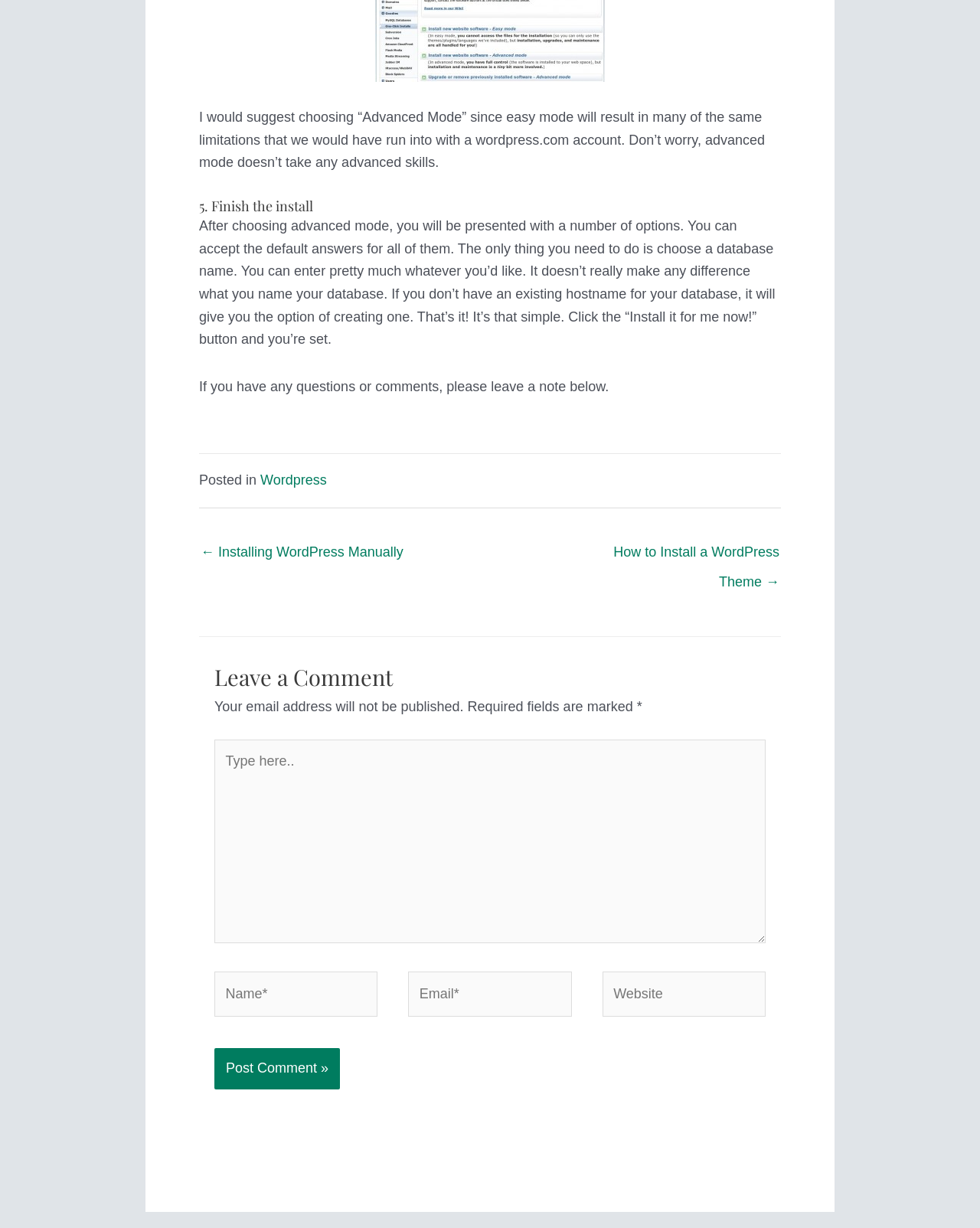Answer the question with a single word or phrase: 
What is the category of the current post?

Wordpress